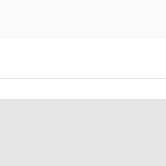Where are the transatlantic biofuel flights from?
Please provide a single word or phrase based on the screenshot.

Amsterdam